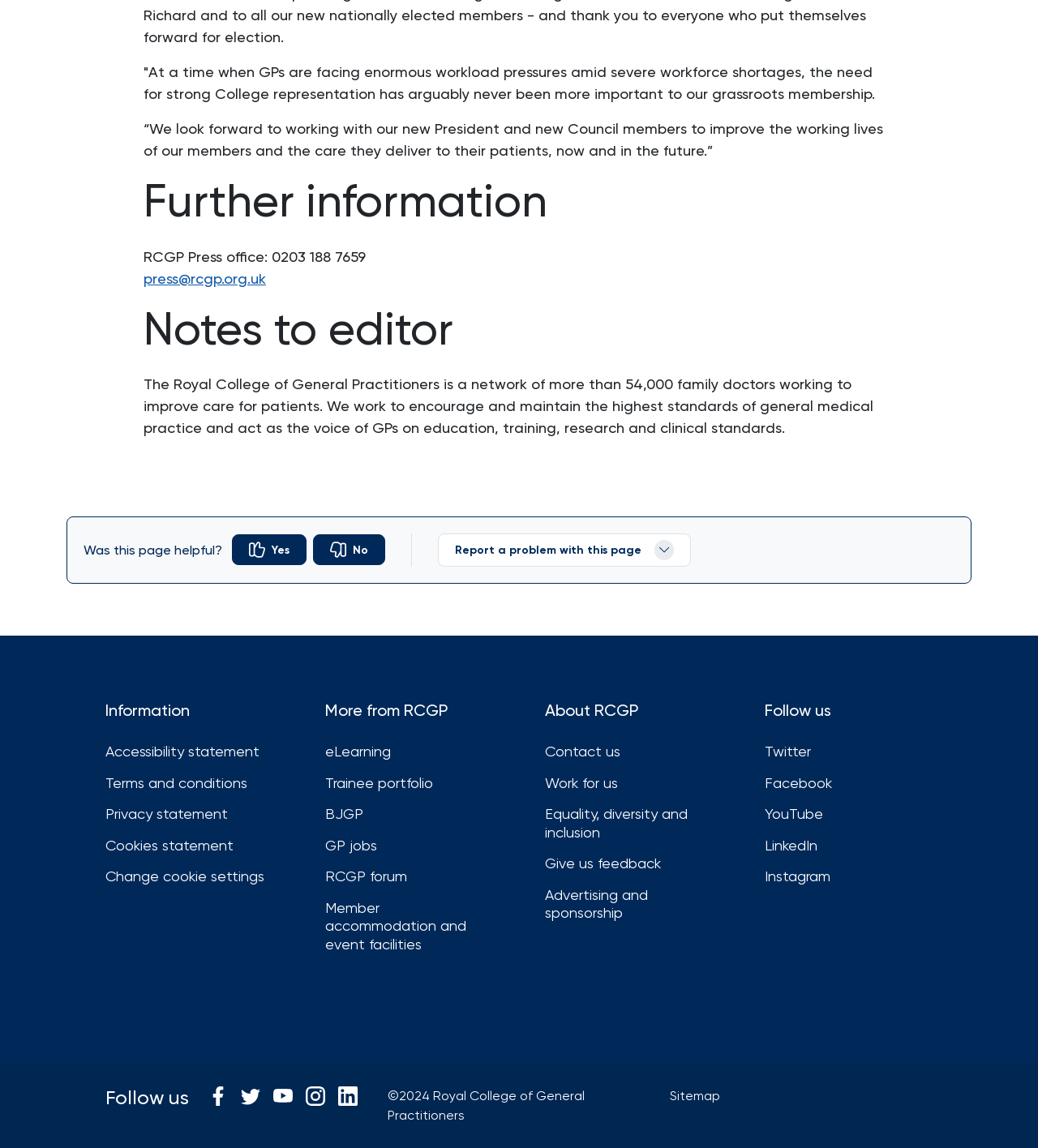From the element description: "Work for us", extract the bounding box coordinates of the UI element. The coordinates should be expressed as four float numbers between 0 and 1, in the order [left, top, right, bottom].

[0.525, 0.674, 0.687, 0.69]